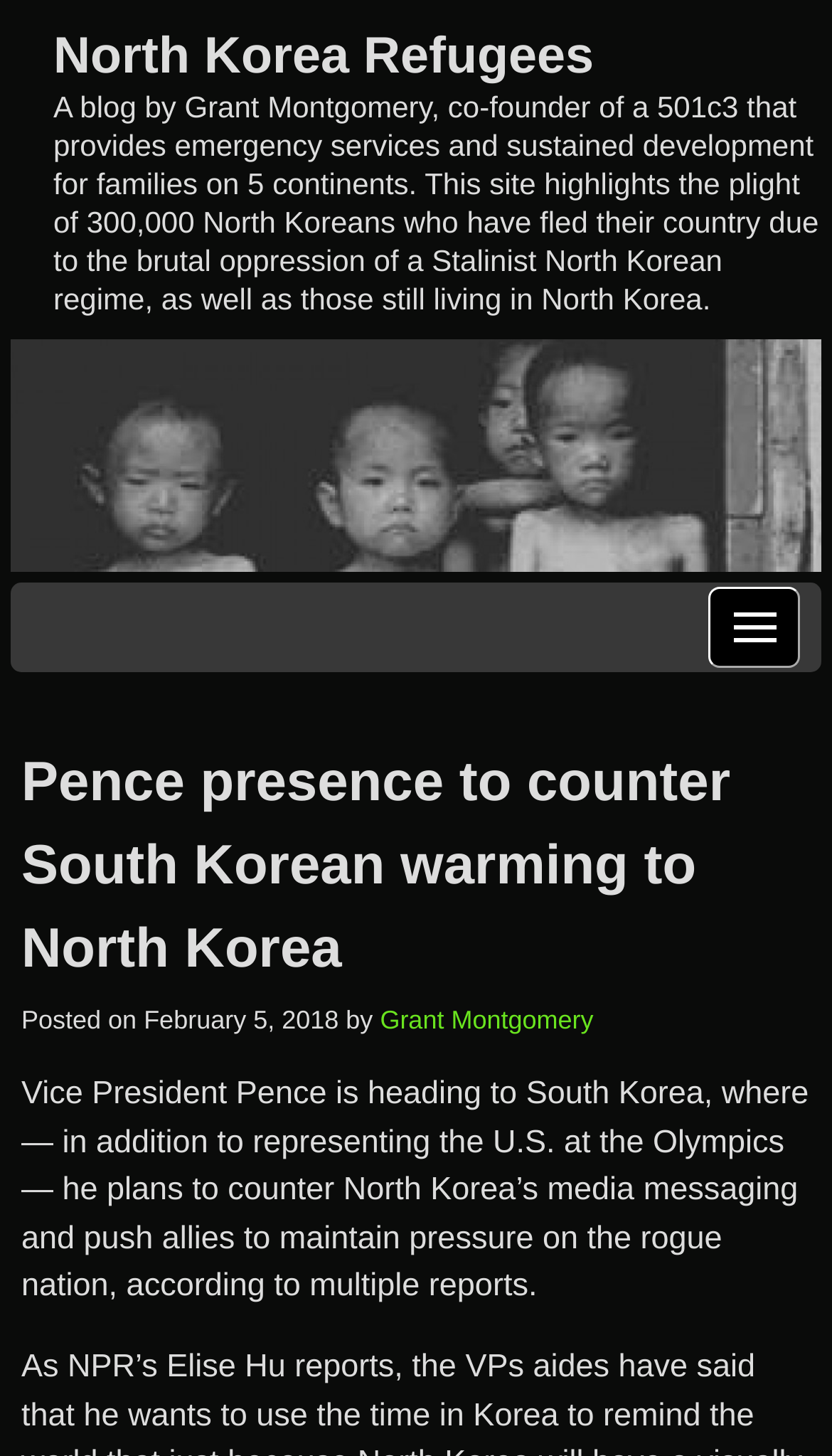Respond to the following question using a concise word or phrase: 
How many North Koreans have fled their country?

300,000